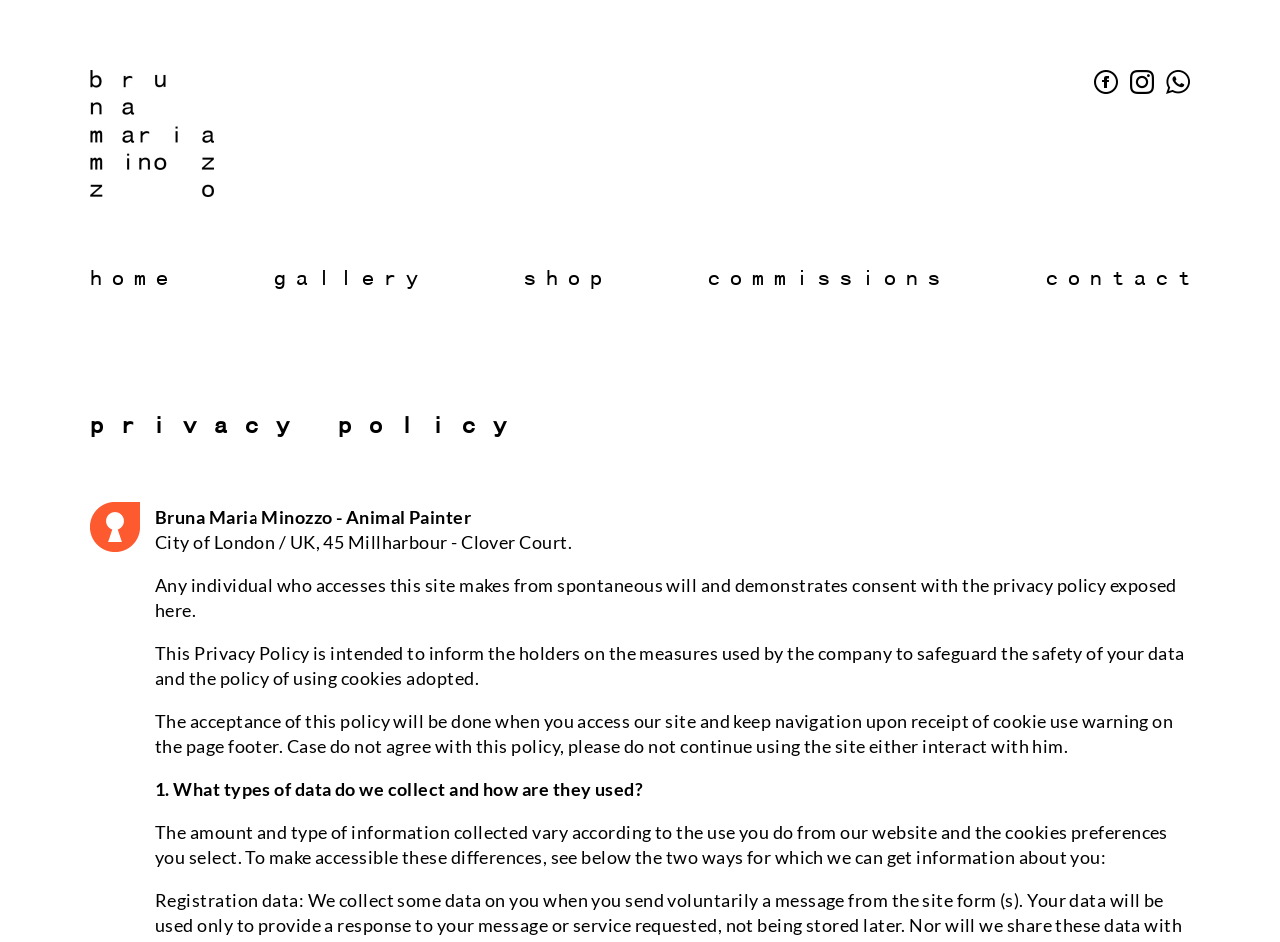Can you find the bounding box coordinates for the element to click on to achieve the instruction: "view gallery"?

[0.214, 0.283, 0.334, 0.307]